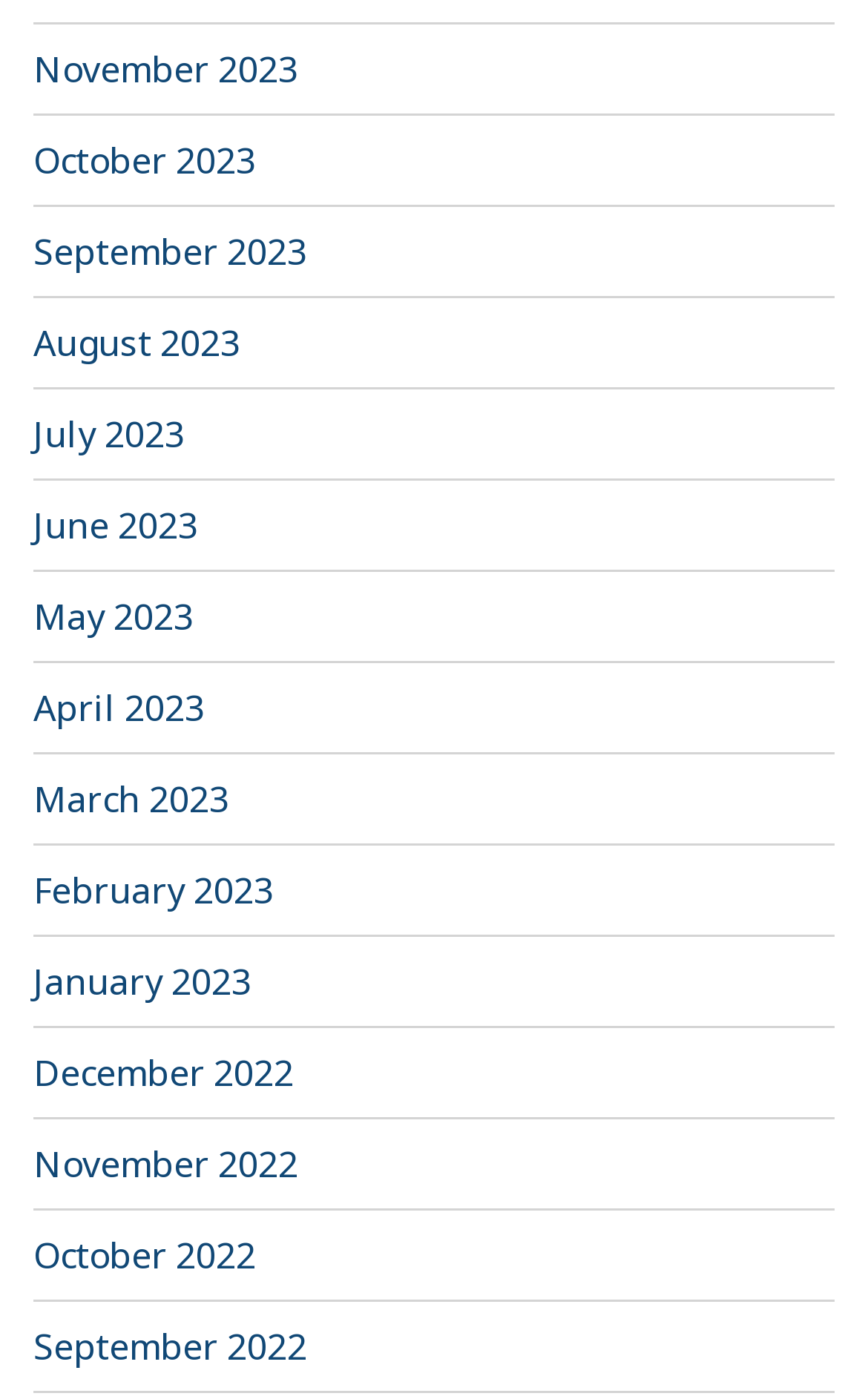What is the month listed just below 'April 2023'?
Using the visual information, respond with a single word or phrase.

March 2023